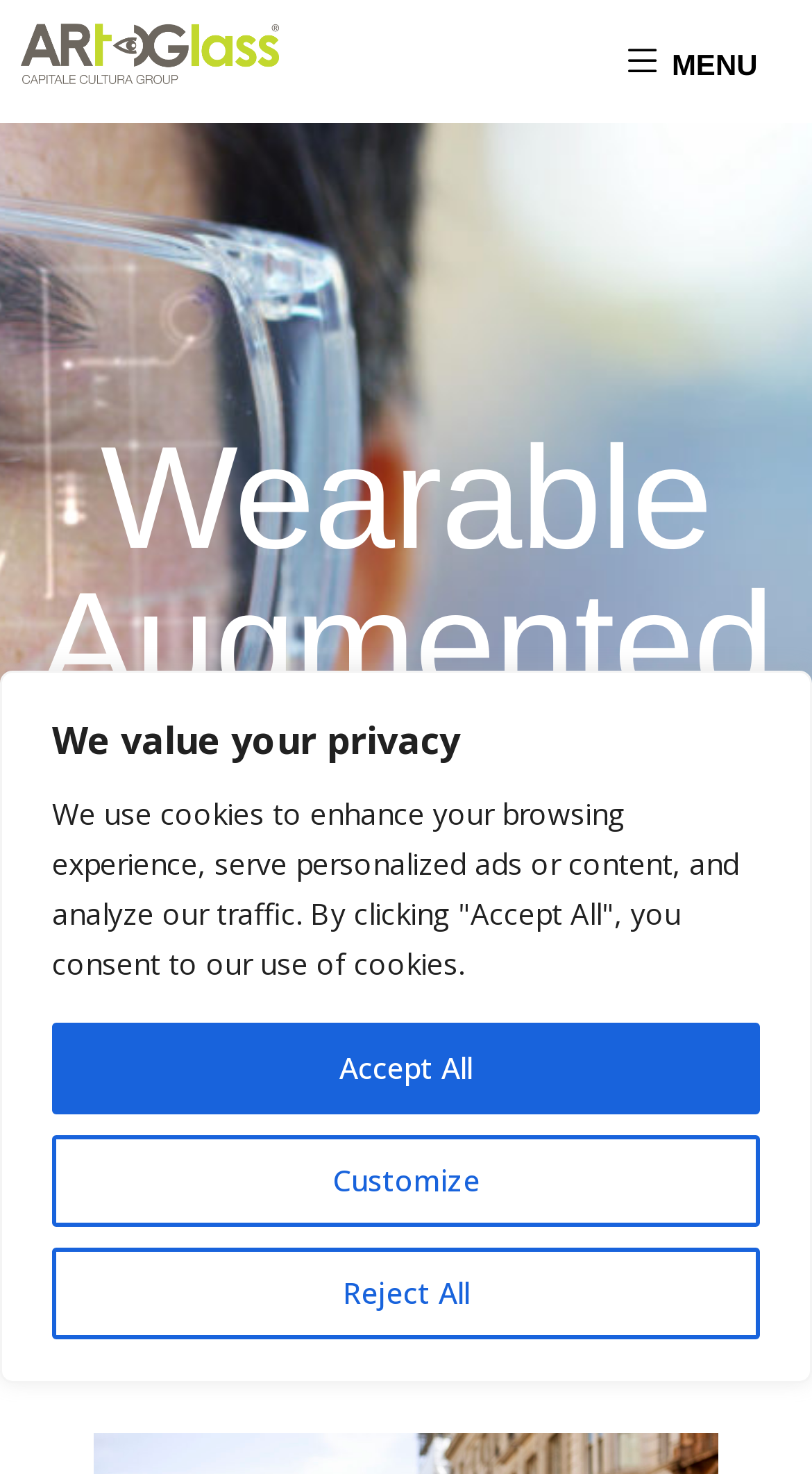Offer an in-depth caption of the entire webpage.

The webpage is about Augmented Reality, specifically wearable Augmented Reality experiences on smart glasses. At the top of the page, there is a privacy notice that spans the entire width, informing users about the use of cookies and providing options to customize, reject, or accept all cookies. This notice is divided into a heading, "We value your privacy", and three buttons: "Customize", "Reject All", and "Accept All".

Below the privacy notice, there are two small links positioned side by side, followed by a menu button with an icon on the right side of the page. The main content of the page starts with a heading, "Wearable Augmented Reality", which is centered near the top of the page. Below the heading, there is a paragraph of text that explains the two types of Augmented Reality experiences on smart glasses and how they are implemented according to needs.